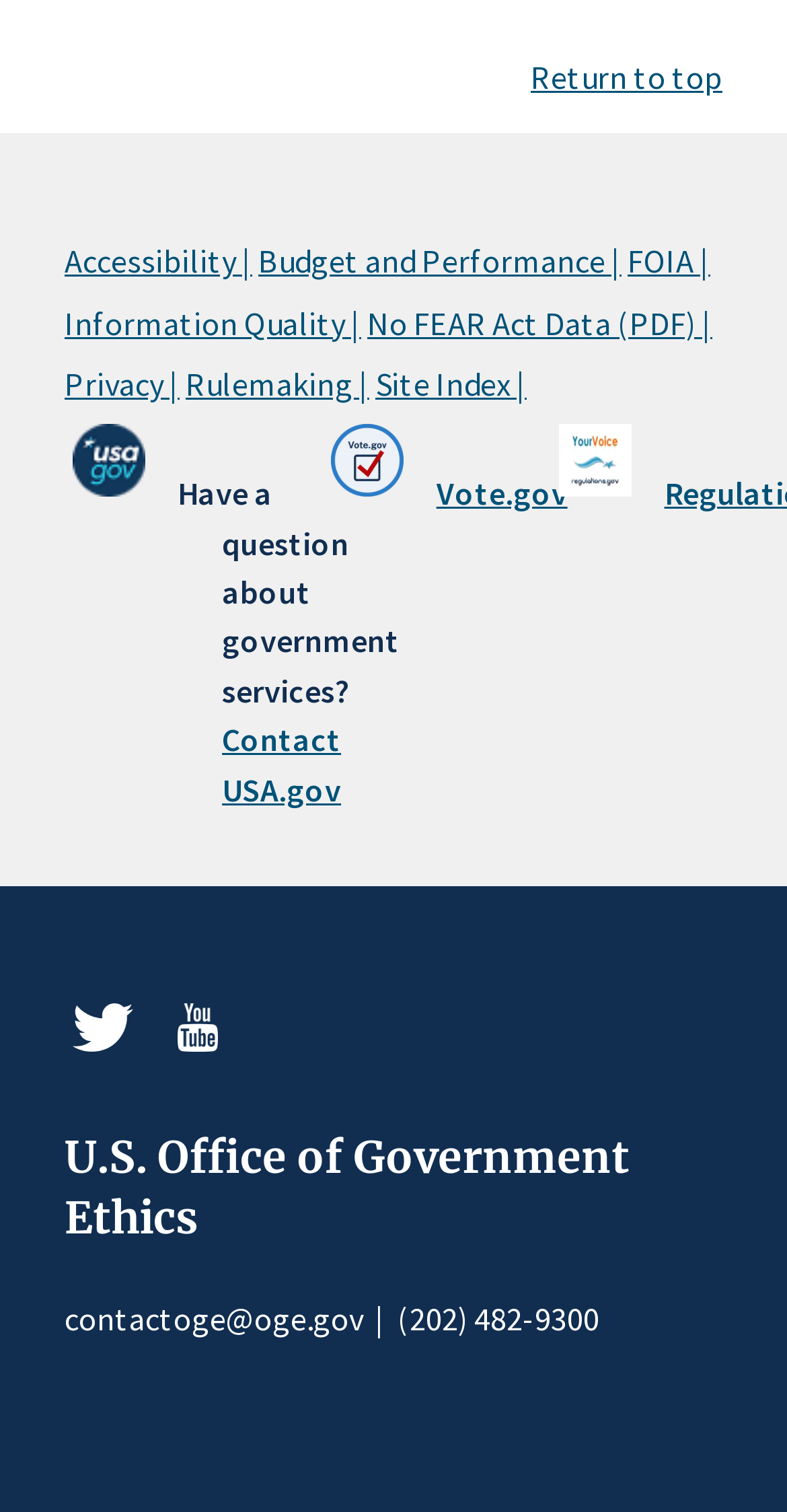How many social media links are present?
Using the image, answer in one word or phrase.

2